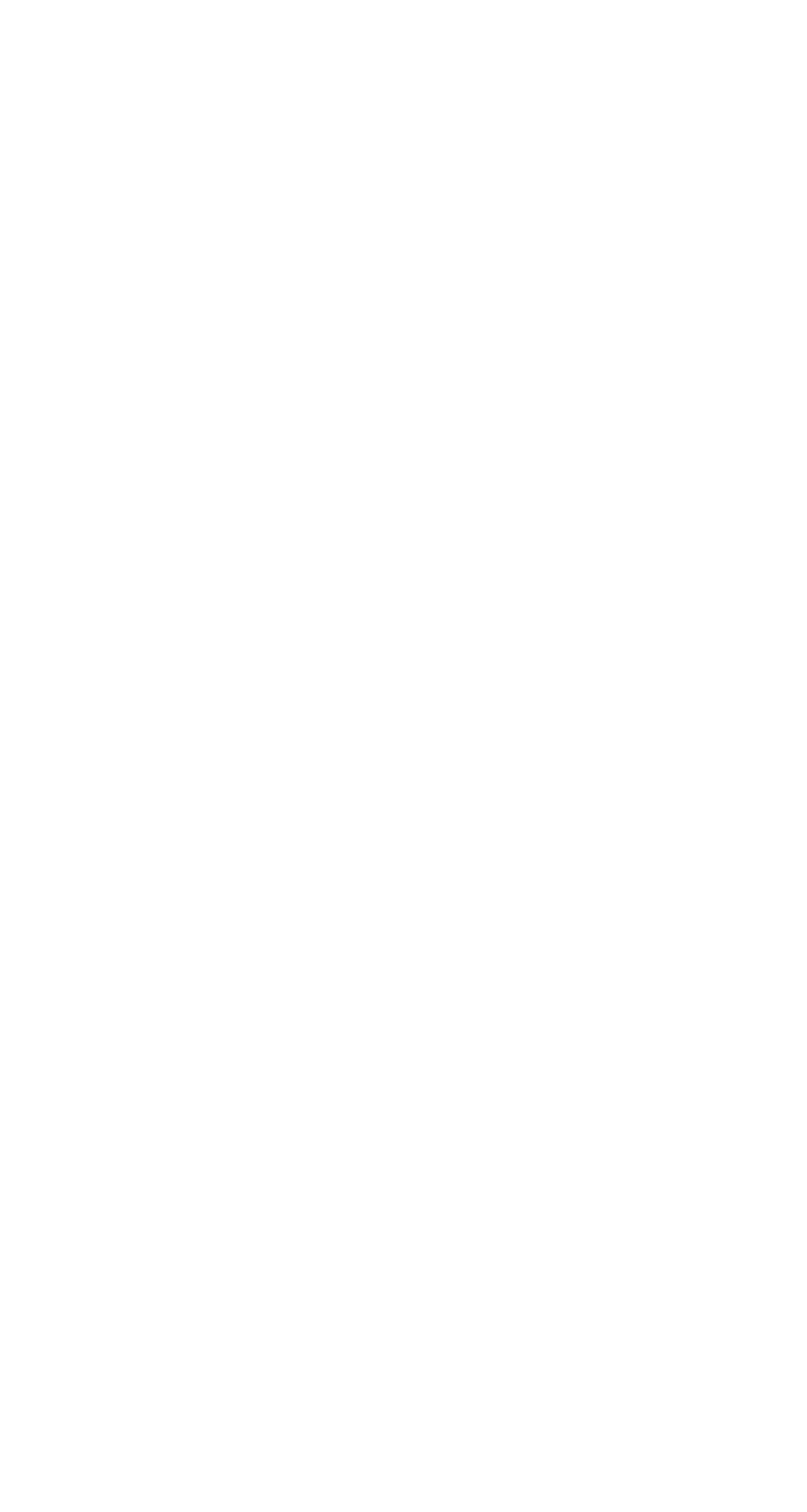Provide a short answer using a single word or phrase for the following question: 
What is the phone number to call?

+48 59 845 75 85